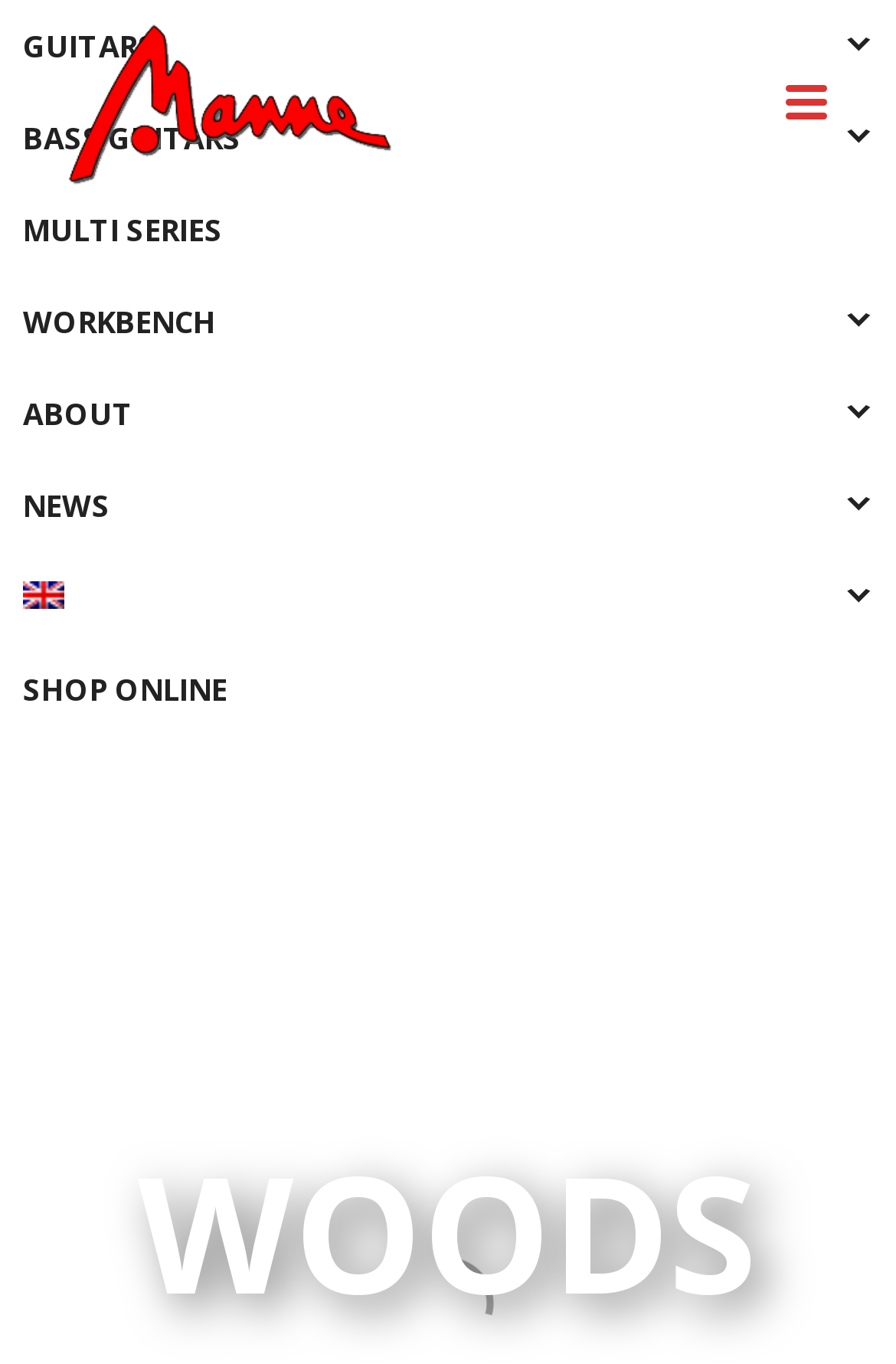Illustrate the webpage with a detailed description.

The webpage is about Woods – Manne Guitars, a website that appears to be a guitar manufacturer's online platform. At the top of the page, there is a navigation menu with seven links: GUITARS, BASS GUITARS, MULTI SERIES, WORKBENCH, ABOUT, NEWS, and SHOP ONLINE. Each of these links has a dropdown menu, indicated by the \uf347 symbol. The links are arranged horizontally across the top of the page, with GUITARS on the left and SHOP ONLINE on the right.

Below the navigation menu, there is a large image that takes up most of the width of the page, showcasing electric guitars and basses. This image is positioned near the top of the page, with its bottom edge roughly aligned with the top edge of the navigation menu.

In the bottom right corner of the page, there is a smaller image of a flag, labeled "English", which appears to be a language selection option. This image is positioned below the SHOP ONLINE link.

At the very bottom of the page, there is a large heading that reads "WOODS", which is centered horizontally and takes up most of the width of the page.